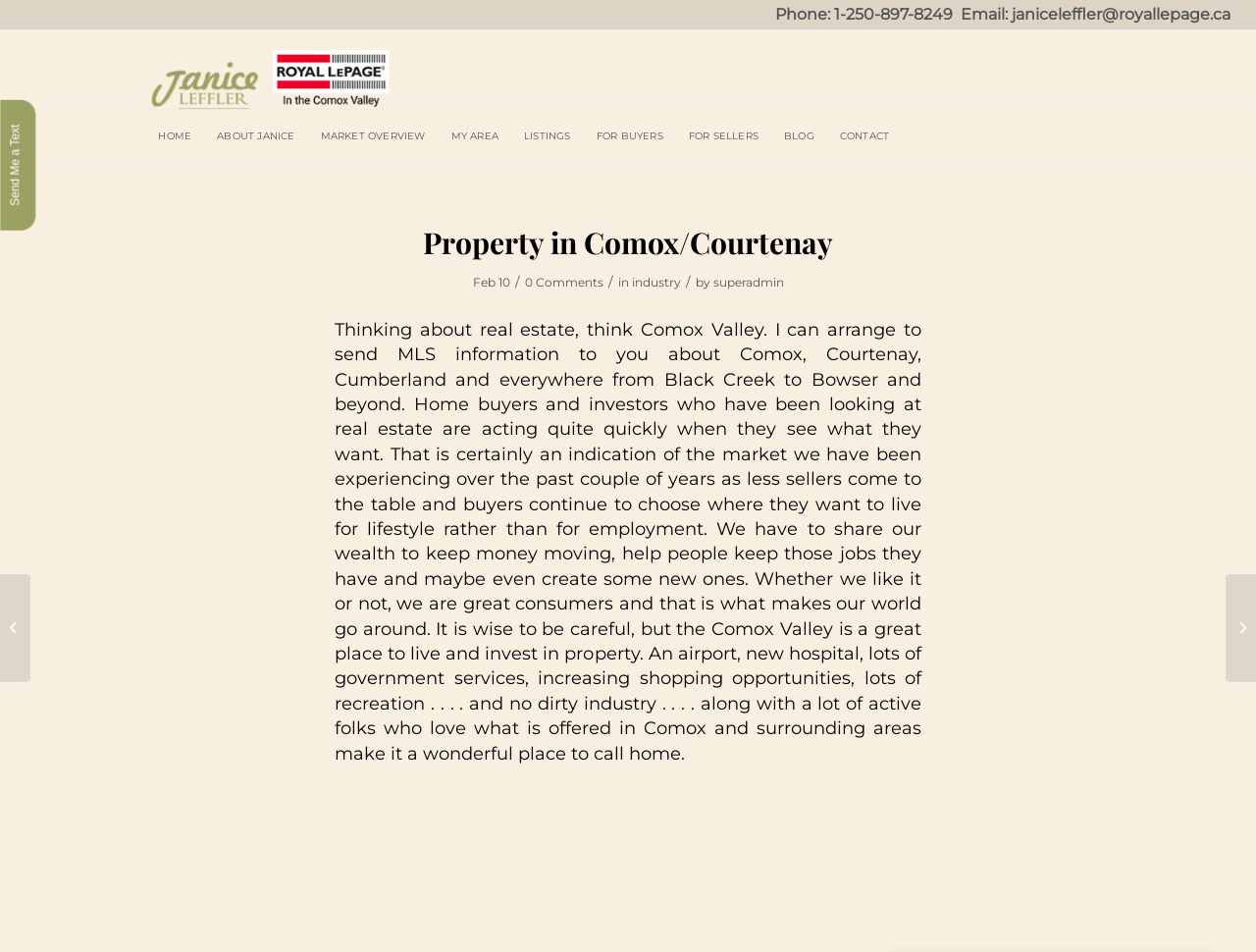Identify and generate the primary title of the webpage.

Property in Comox/Courtenay